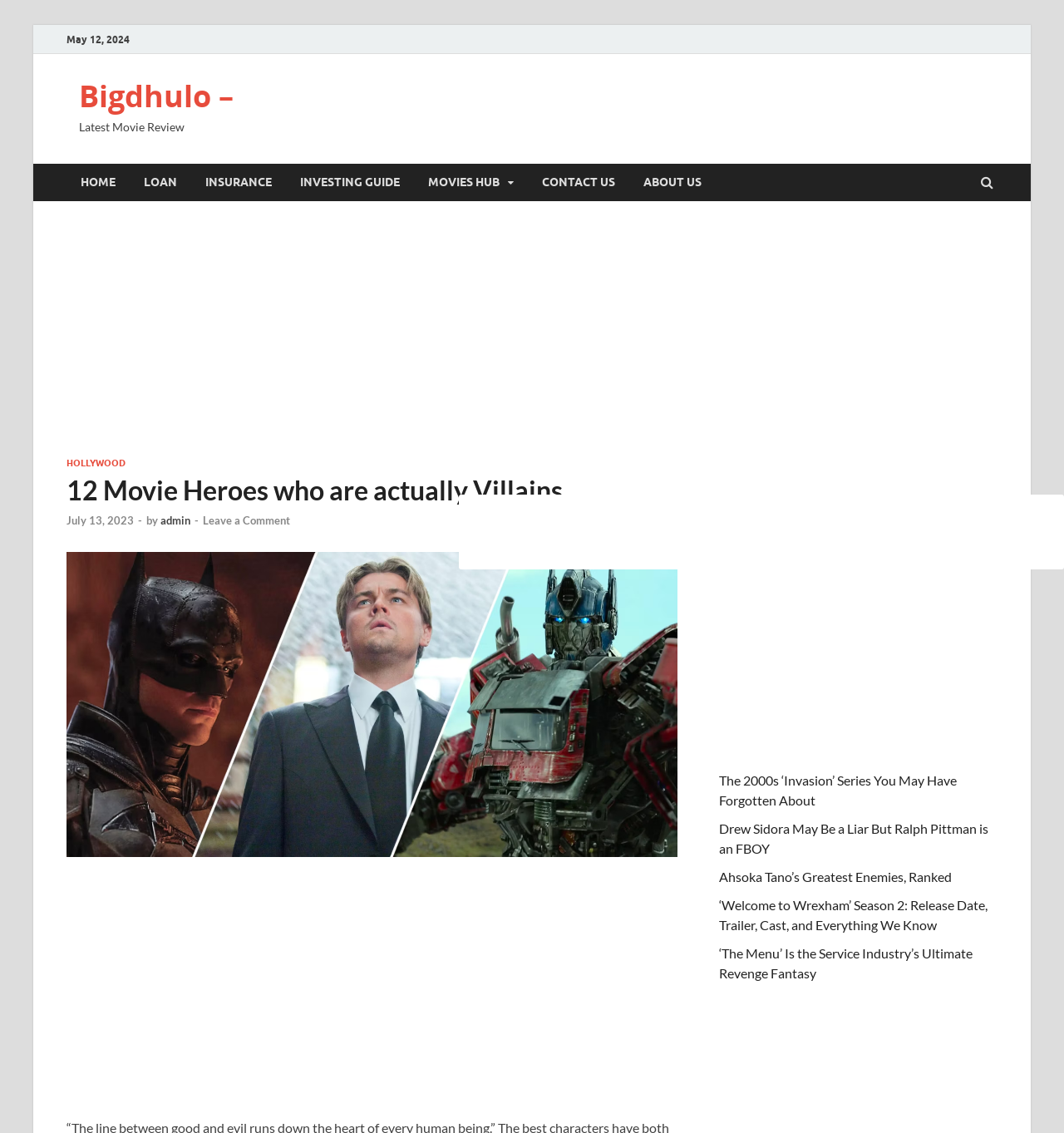How many movie-related links are below the main article?
Using the image as a reference, deliver a detailed and thorough answer to the question.

I counted the links below the main article, which are related to movies, and found 5 links: 'The 2000s ‘Invasion’ Series You May Have Forgotten About', 'Drew Sidora May Be a Liar But Ralph Pittman is an FBOY', 'Ahsoka Tano’s Greatest Enemies, Ranked', '‘Welcome to Wrexham’ Season 2: Release Date, Trailer, Cast, and Everything We Know', and '‘The Menu’ Is the Service Industry’s Ultimate Revenge Fantasy'.